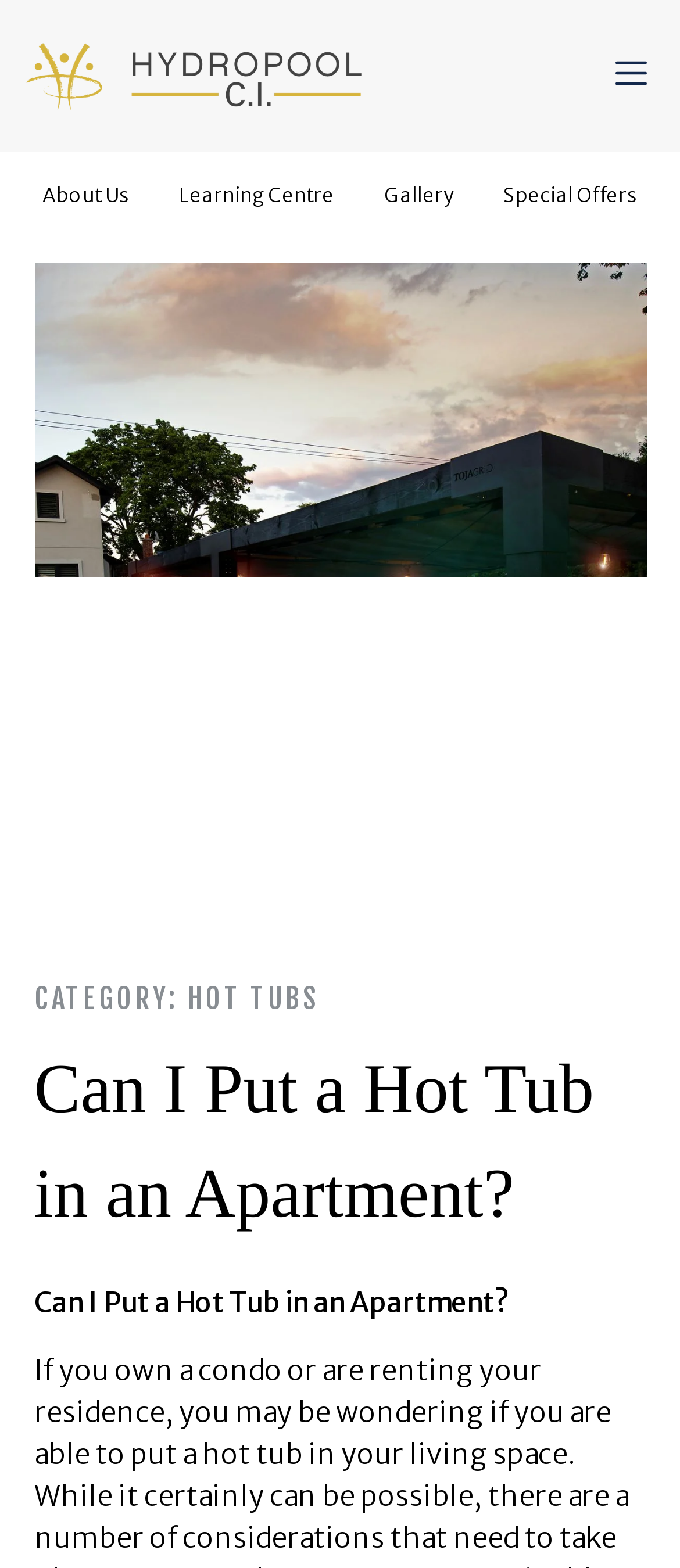How many links are in the top navigation bar?
Provide a detailed answer to the question using information from the image.

I counted the number of links in the top navigation bar and found five links: '', 'About Us', 'Learning Centre', 'Gallery', and 'Special Offers'.